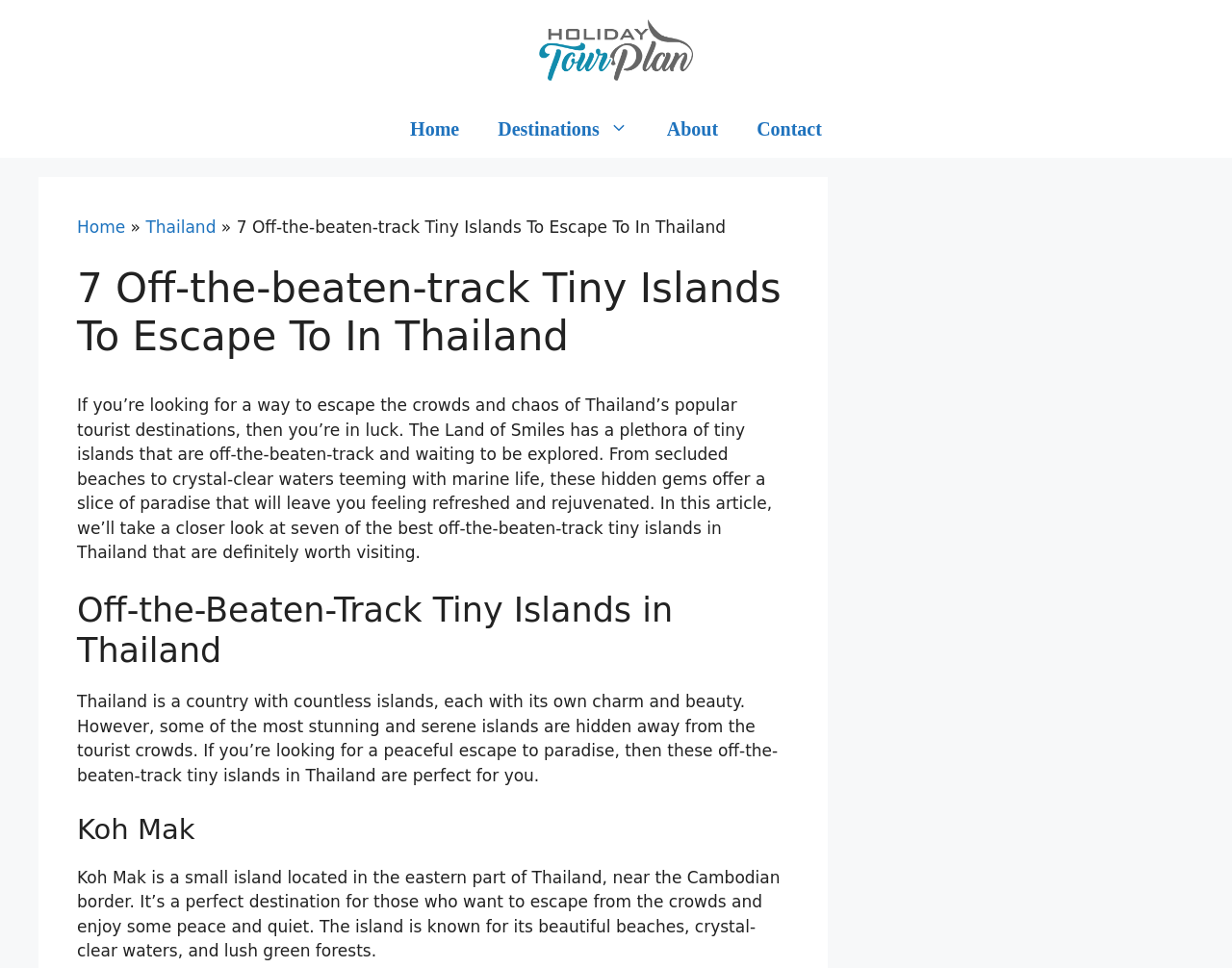Give a detailed overview of the webpage's appearance and contents.

This webpage is about exploring off-the-beaten-track tiny islands in Thailand. At the top, there is a banner with a link to the site. Below the banner, a primary navigation menu is located, featuring links to "Home", "Destinations", "About", and "Contact". 

To the right of the navigation menu, a breadcrumbs navigation section is situated, displaying the path "Home » Thailand » 7 Off-the-beaten-track Tiny Islands To Escape To In Thailand". 

Below the breadcrumbs, a header section is positioned, featuring the title "7 Off-the-beaten-track Tiny Islands To Escape To In Thailand". 

The main content of the webpage starts with a paragraph of introductory text, which explains that Thailand has many tiny islands that are off-the-beaten-track and waiting to be explored. 

Following the introductory text, a heading "Off-the-Beaten-Track Tiny Islands in Thailand" is displayed, which is followed by a paragraph describing the beauty and charm of Thailand's islands. 

The webpage then presents a series of sections, each dedicated to a specific island, starting with "Koh Mak". Each island section features a heading with the island's name, followed by a descriptive paragraph about the island's attractions and characteristics.